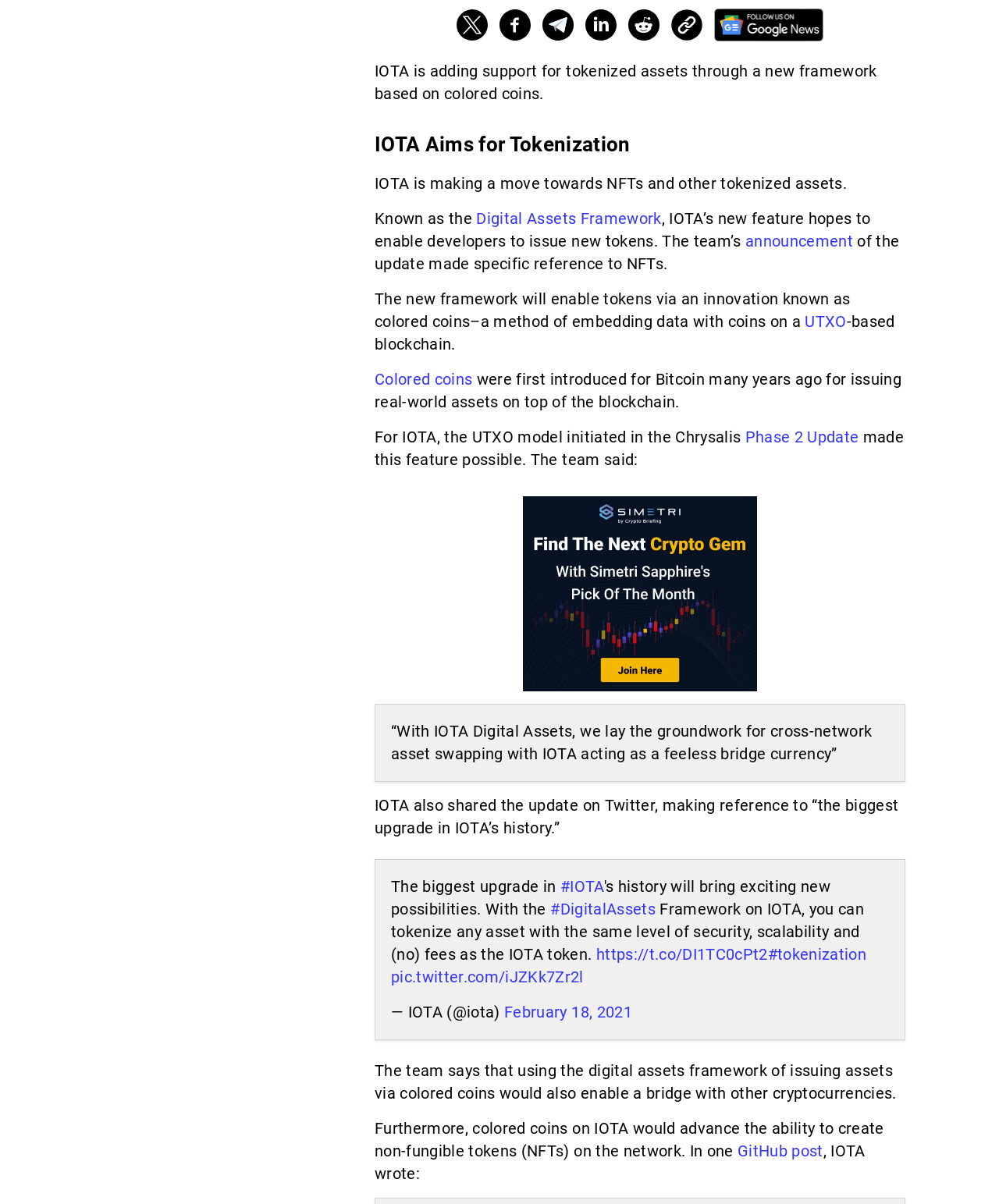Find the bounding box coordinates of the clickable element required to execute the following instruction: "Click the 'Sapphire' image". Provide the coordinates as four float numbers between 0 and 1, i.e., [left, top, right, bottom].

[0.523, 0.412, 0.758, 0.574]